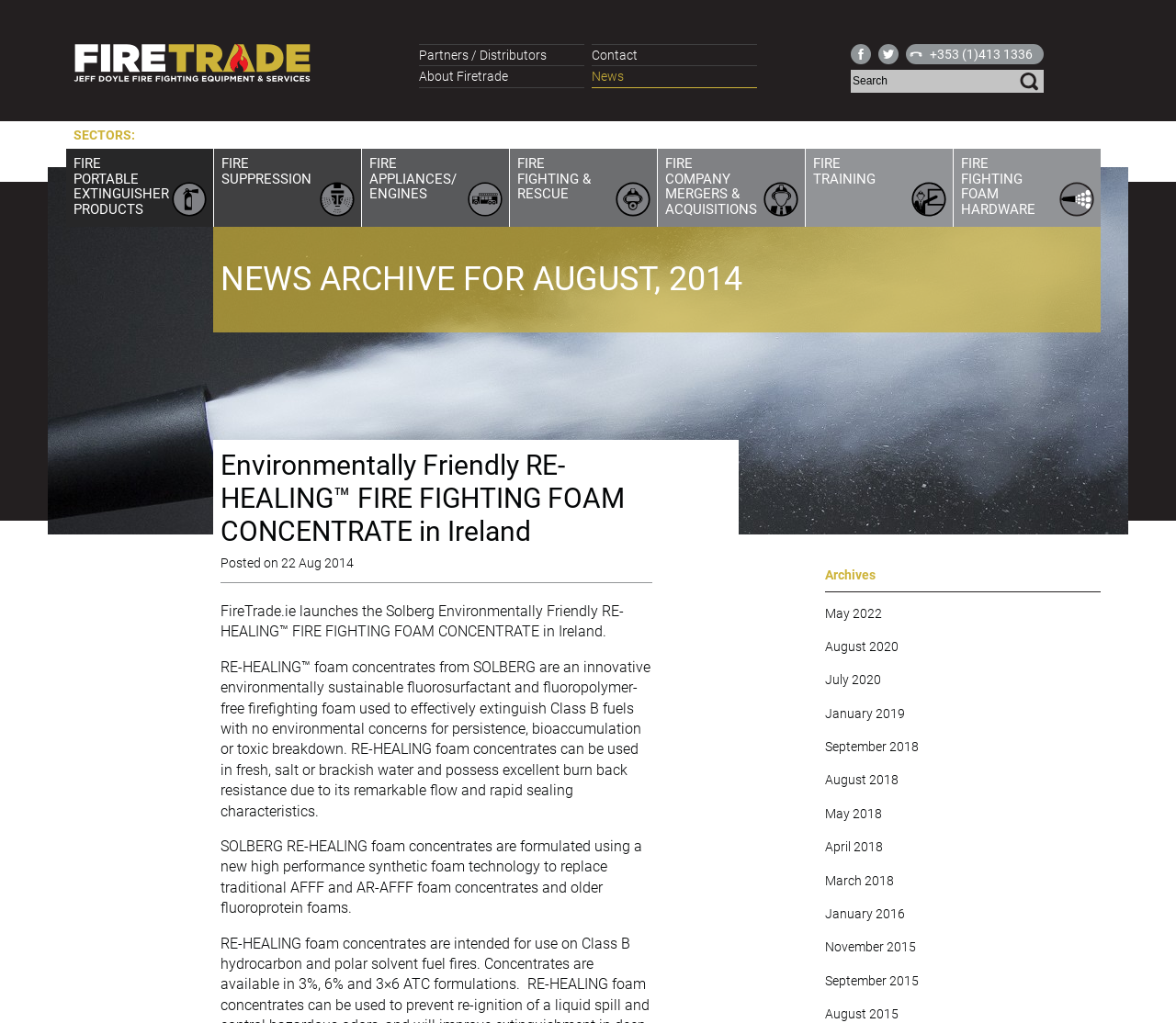Find the bounding box of the web element that fits this description: "Contact".

[0.503, 0.044, 0.644, 0.065]